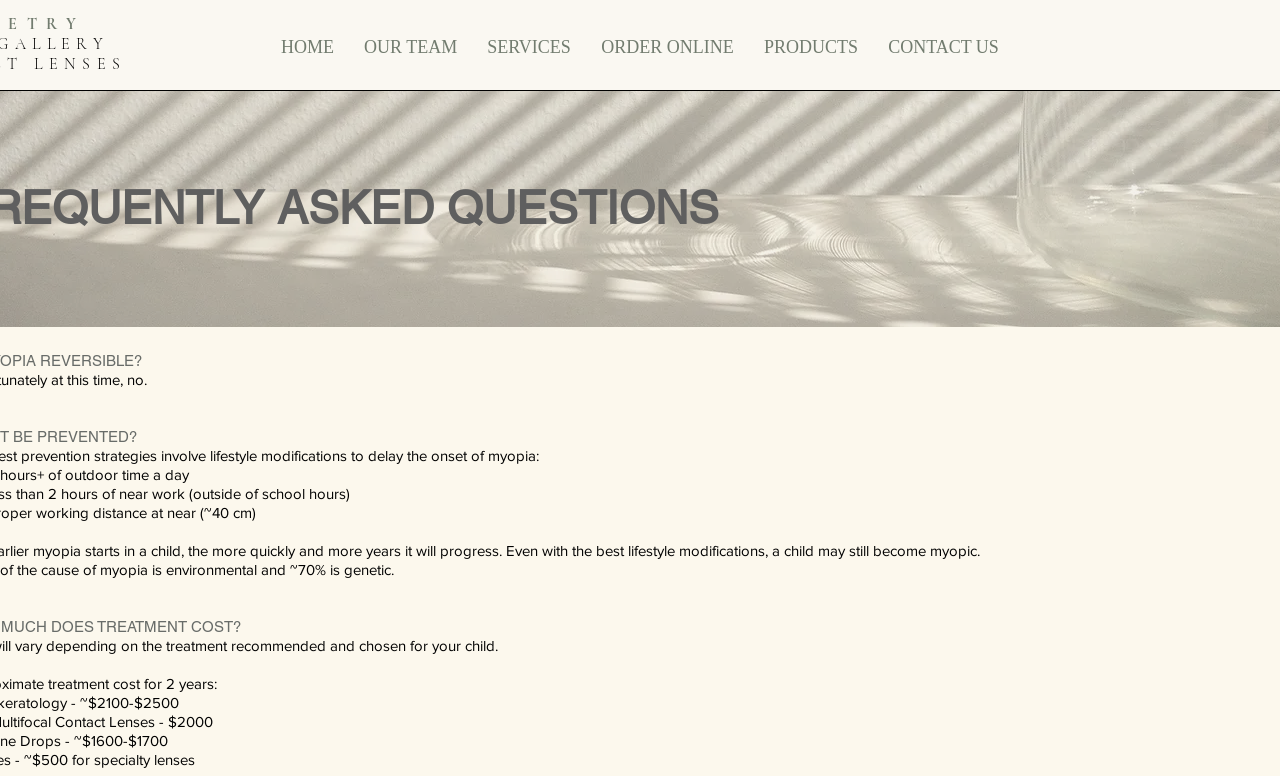Find the bounding box coordinates for the UI element that matches this description: "OUR TEAM".

[0.273, 0.037, 0.369, 0.085]